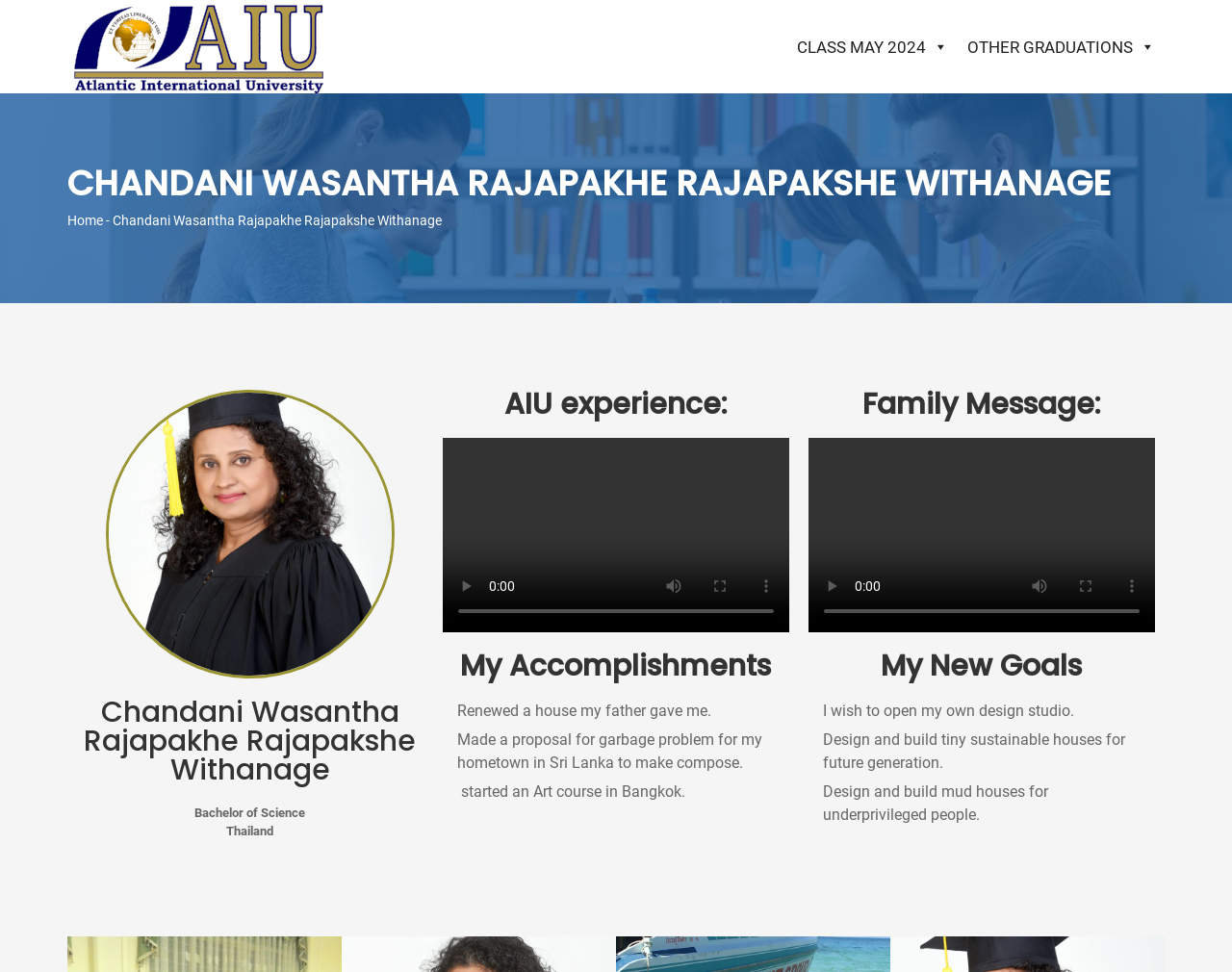What is the location of Chandani's proposed solution for garbage problem?
Please respond to the question with a detailed and informative answer.

In the 'My Accomplishments' section, it is mentioned that Chandani 'Made a proposal for garbage problem for my hometown in Sri Lanka to make compose.' This indicates that the location of the proposed solution is Sri Lanka.